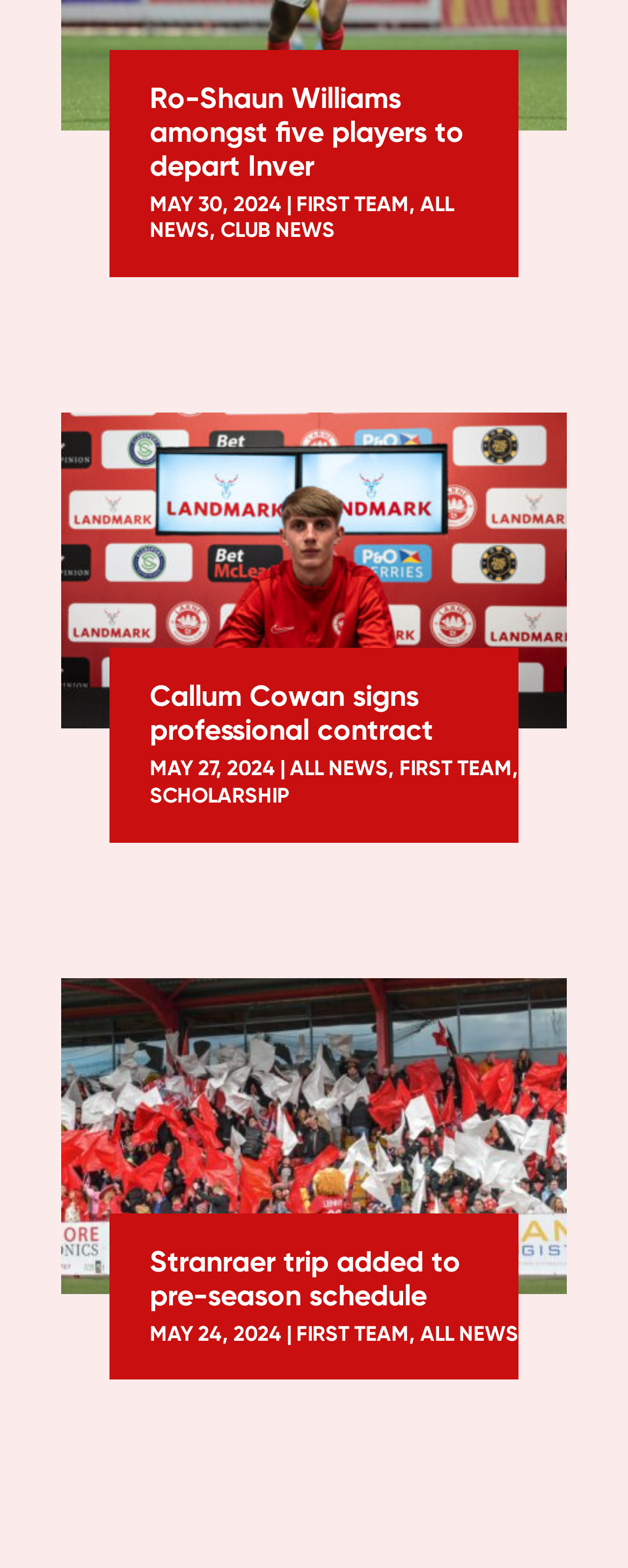Provide a thorough and detailed response to the question by examining the image: 
What is the topic of the news with the image?

I found the topic by looking at the link element with the text 'Callum Cowan signs professional contract' which is located near the image element with the same text.